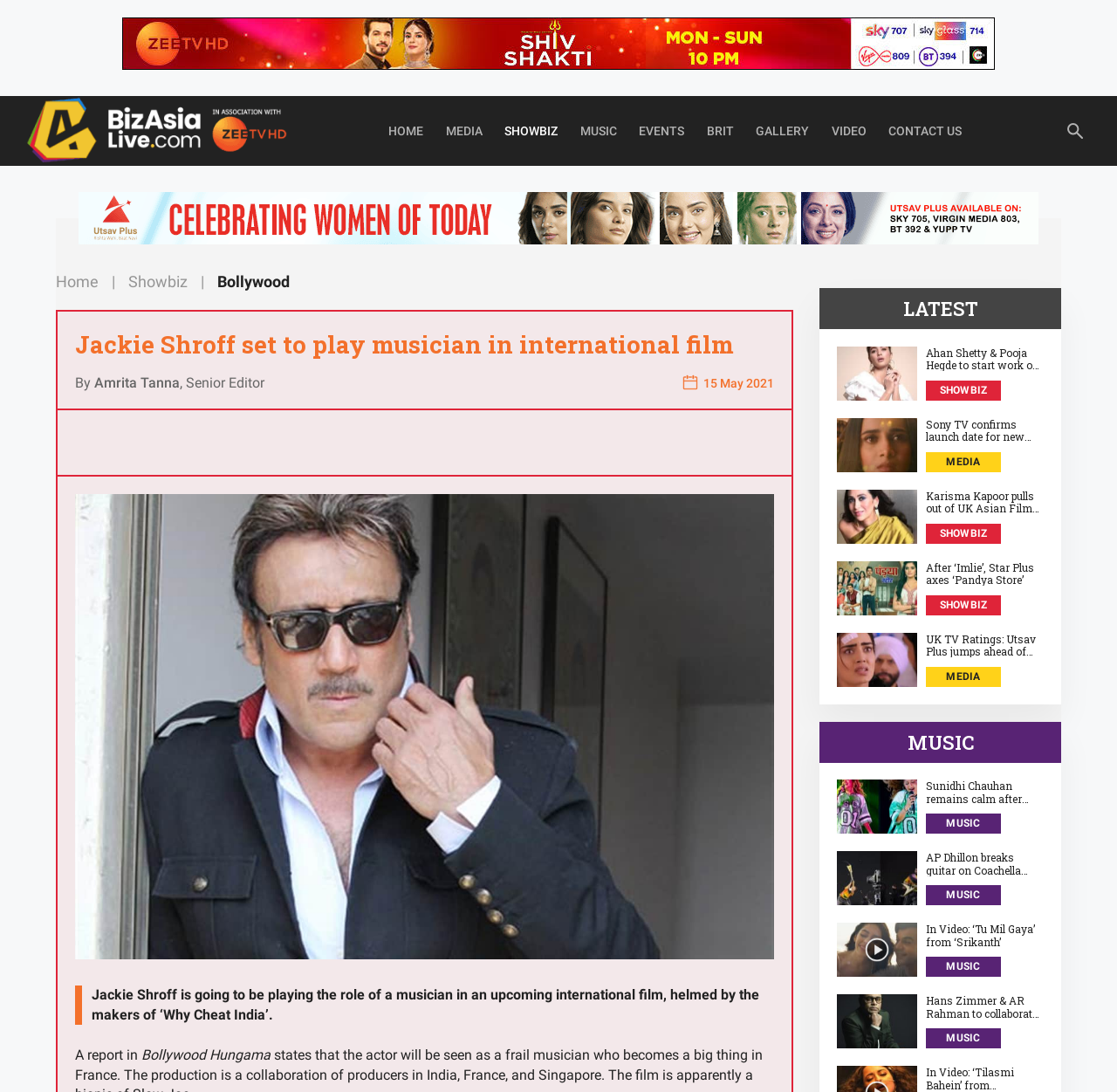Provide the bounding box coordinates for the UI element described in this sentence: "Novedades". The coordinates should be four float values between 0 and 1, i.e., [left, top, right, bottom].

None